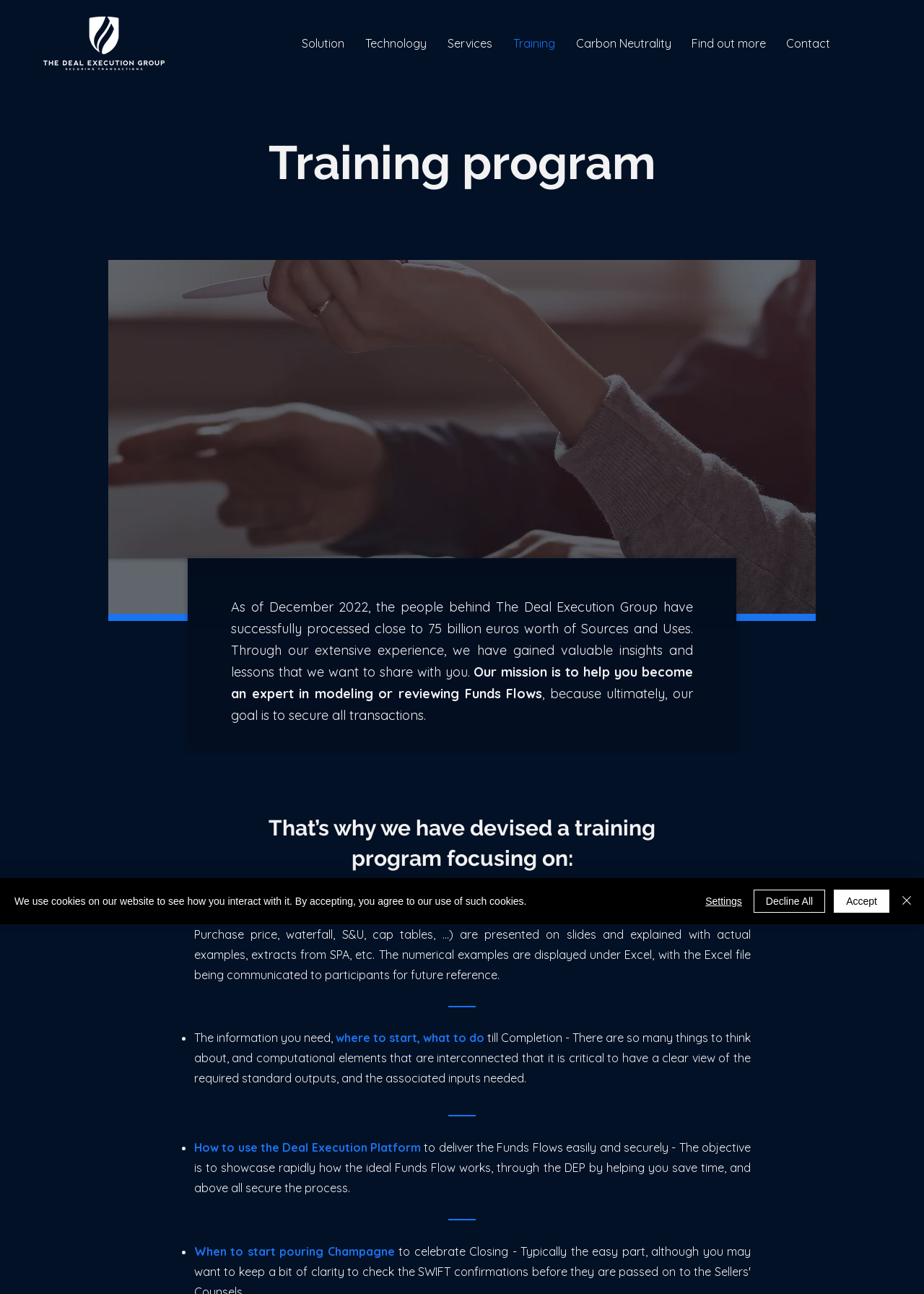What is the main topic of the training program?
Examine the image and give a concise answer in one word or a short phrase.

Funds Flow process